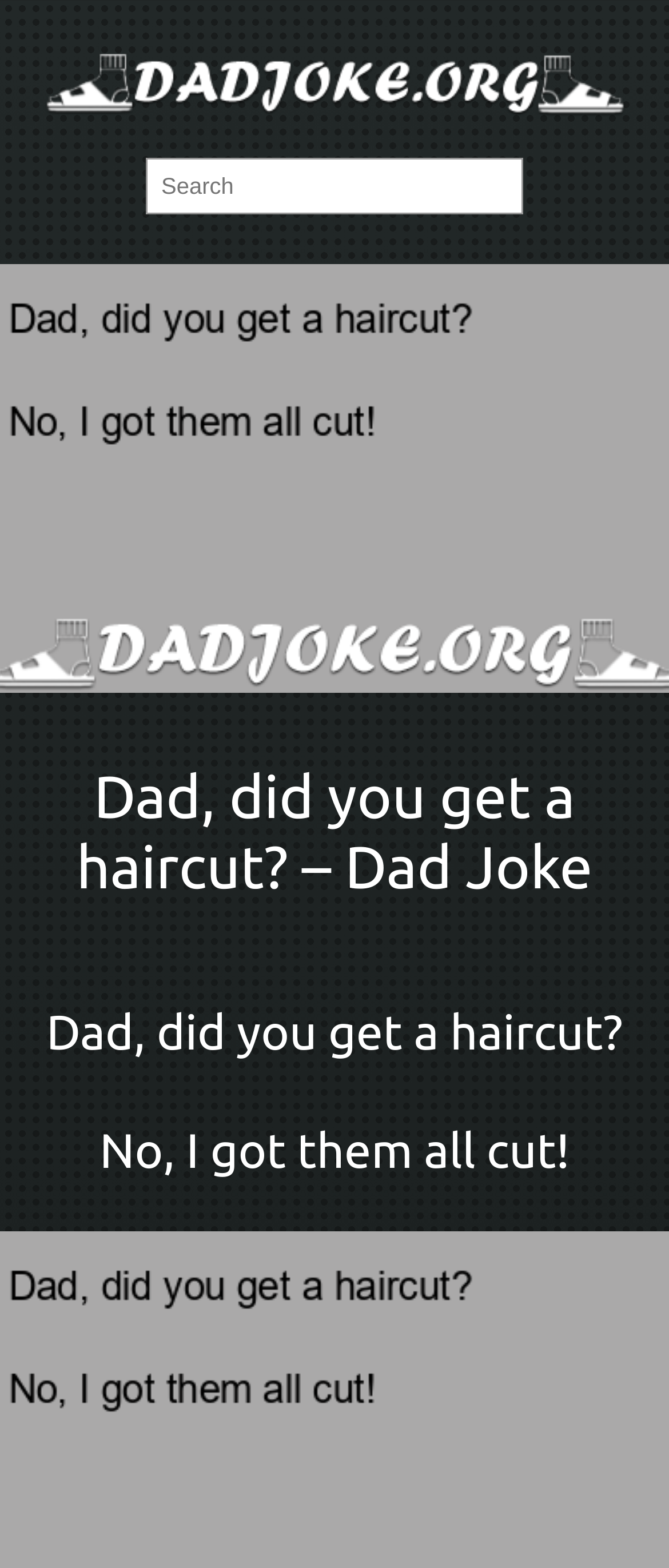Please find and provide the title of the webpage.

Dad, did you get a haircut? – Dad Joke